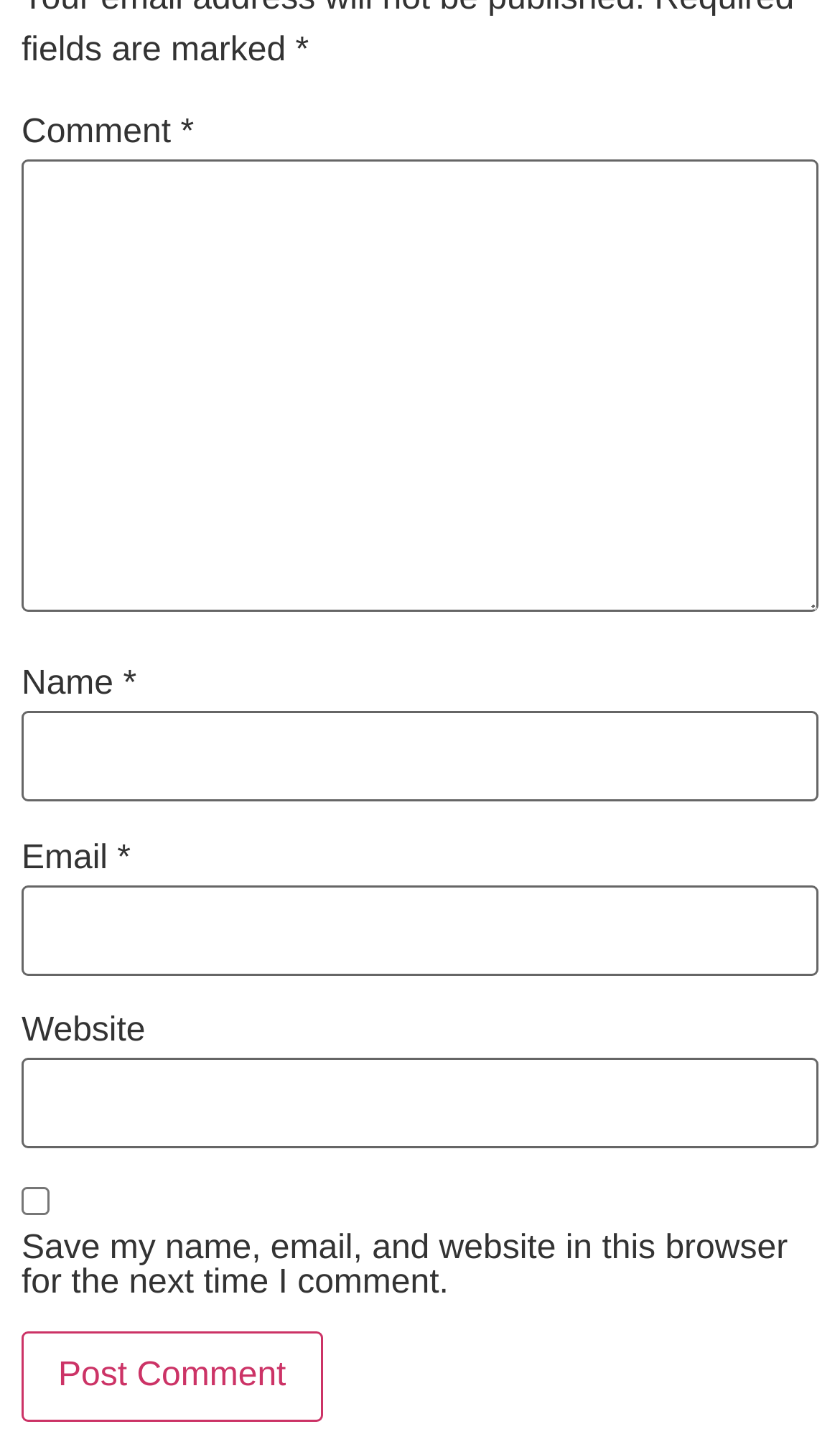What is required to post a comment?
Answer the question in a detailed and comprehensive manner.

The webpage has three required textboxes: 'Name', 'Email', and 'Comment', all marked with an asterisk (*). This indicates that these fields must be filled in order to post a comment.